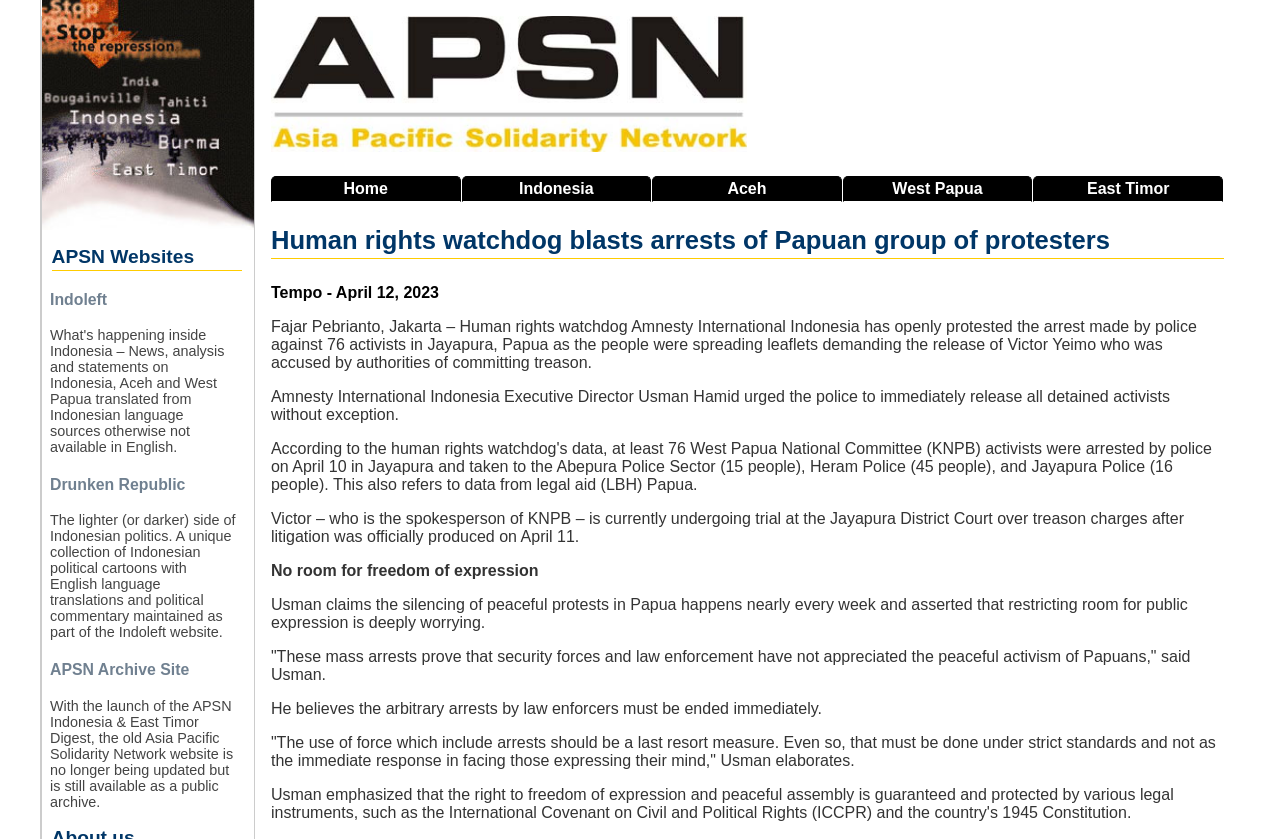Using the element description Registered Nurse, predict the bounding box coordinates for the UI element. Provide the coordinates in (top-left x, top-left y, bottom-right x, bottom-right y) format with values ranging from 0 to 1.

None